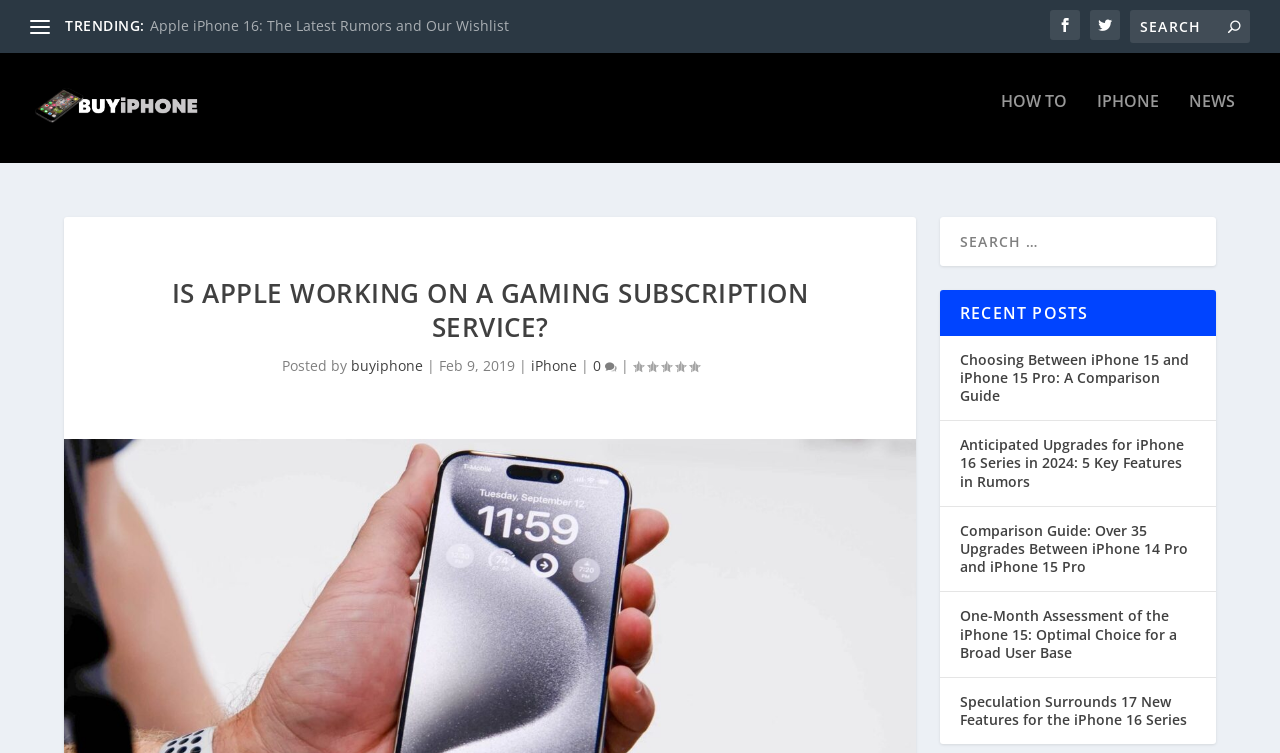Find the bounding box coordinates of the element I should click to carry out the following instruction: "Learn about iPhone 16 series upgrades".

[0.75, 0.56, 0.925, 0.633]